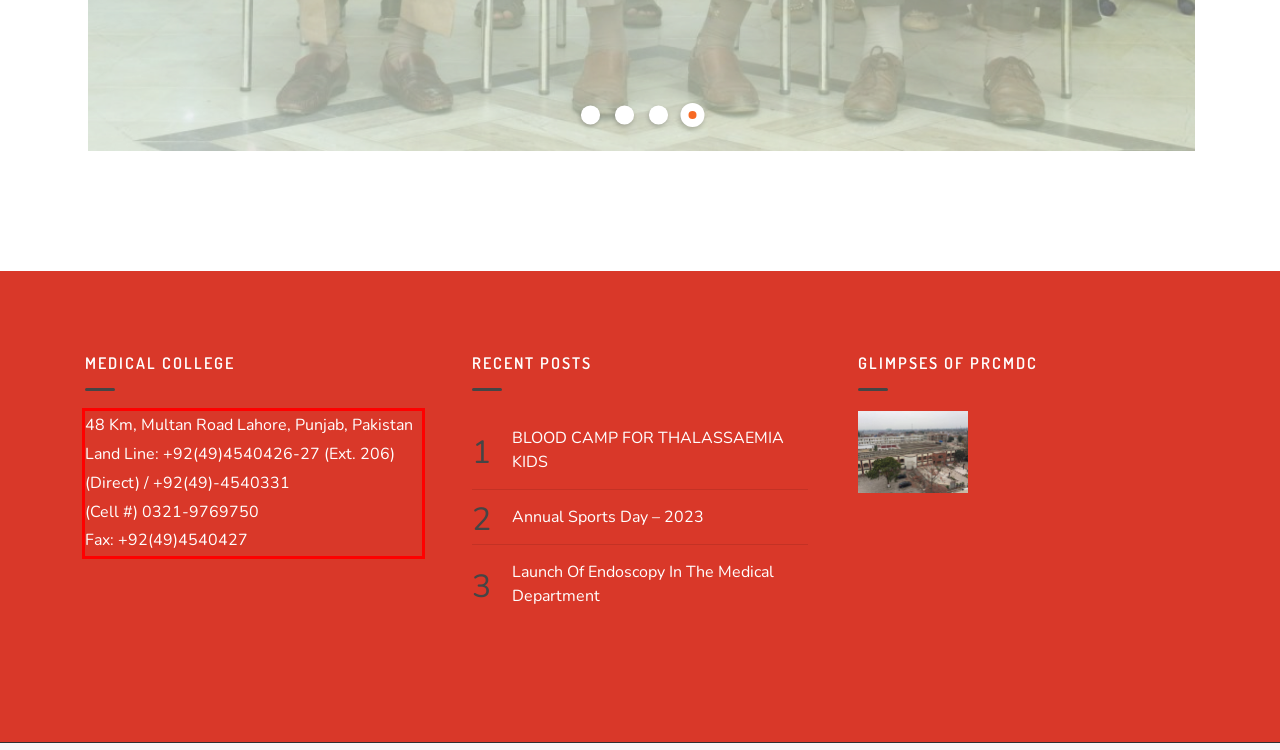Observe the screenshot of the webpage, locate the red bounding box, and extract the text content within it.

48 Km, Multan Road Lahore, Punjab, Pakistan Land Line: +92(49)4540426-27 (Ext. 206) (Direct) / +92(49)-4540331 (Cell #) 0321-9769750 Fax: +92(49)4540427